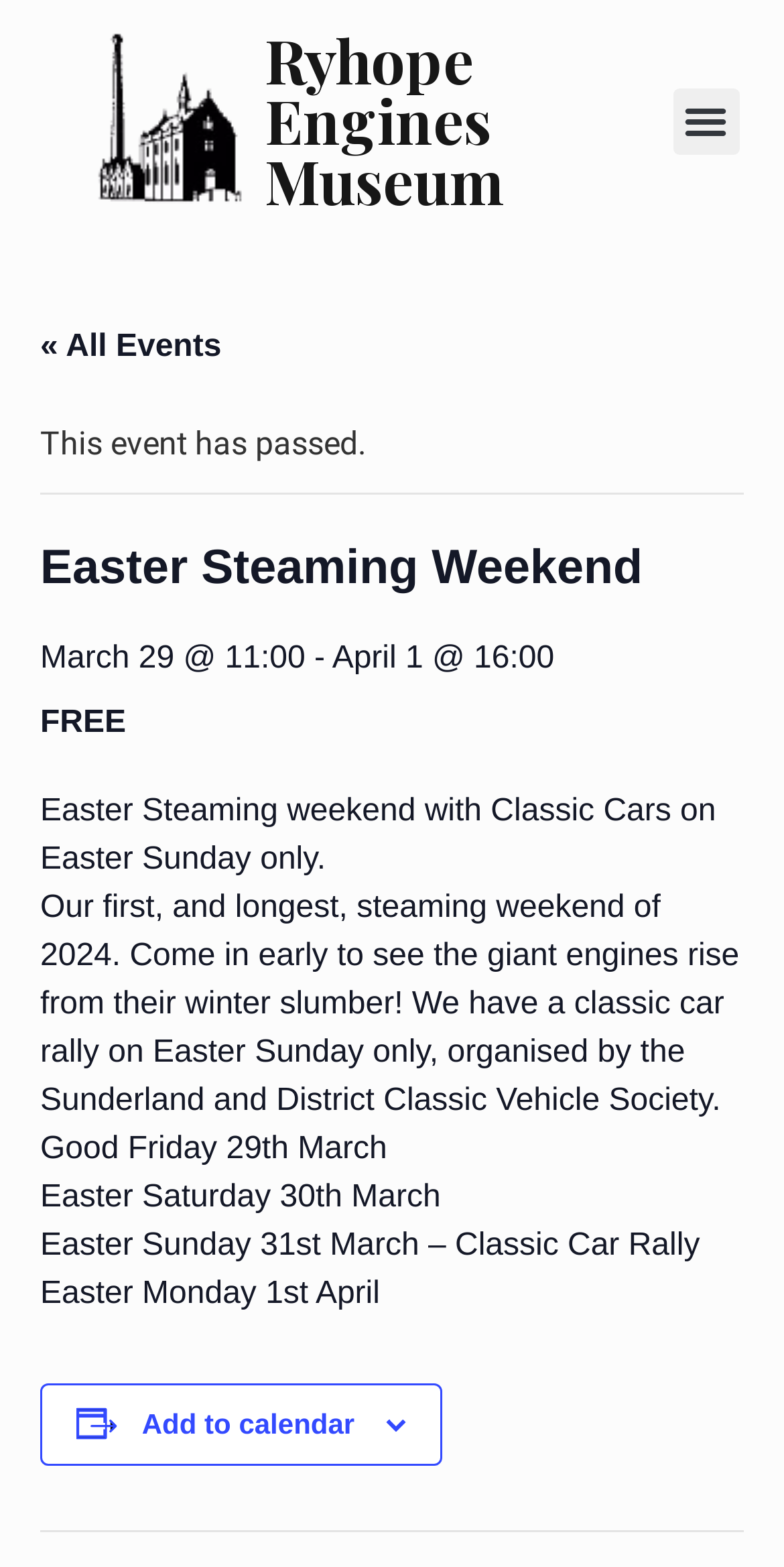Using the provided element description: "Add to calendar", determine the bounding box coordinates of the corresponding UI element in the screenshot.

[0.181, 0.898, 0.452, 0.919]